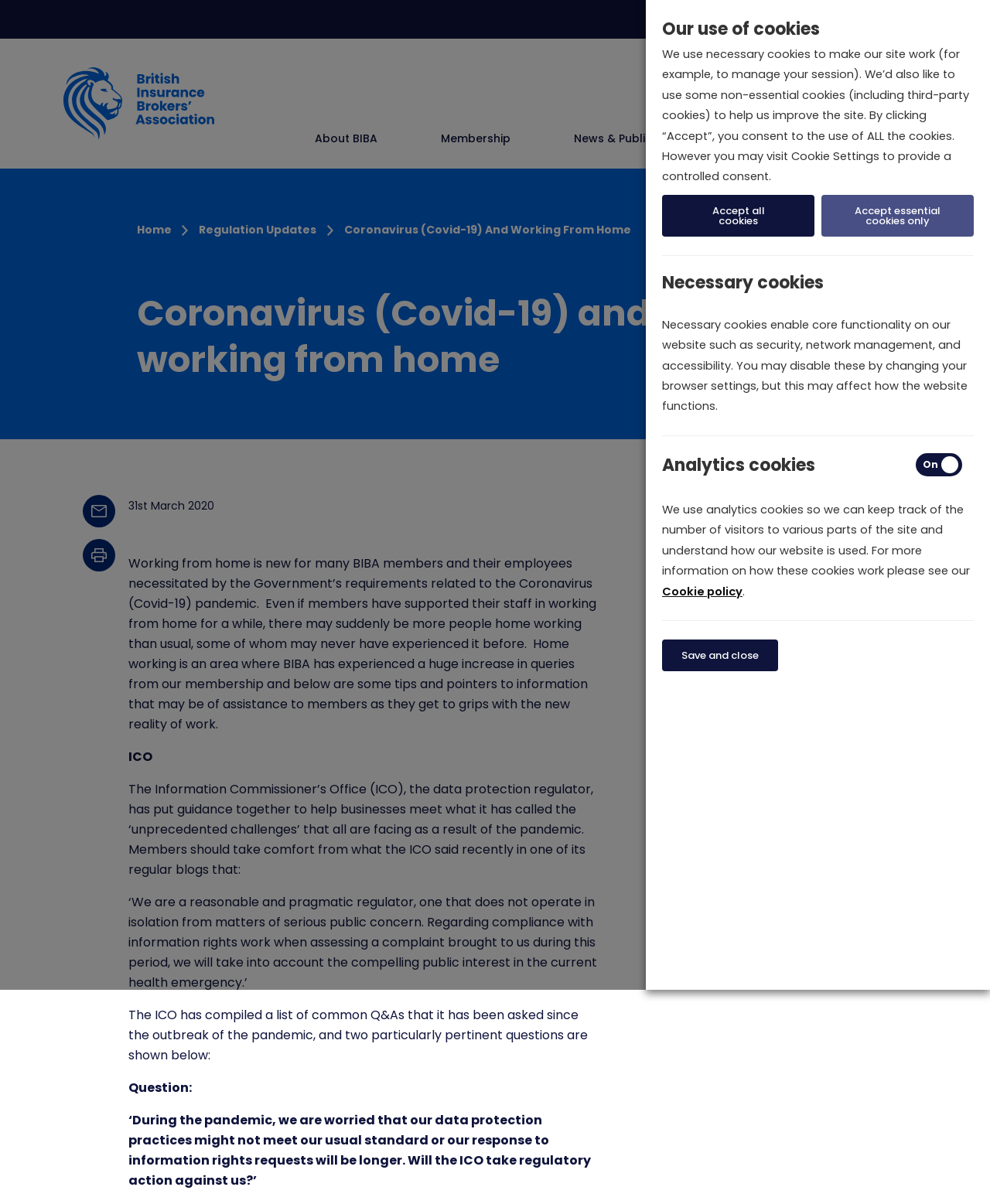Find the bounding box coordinates of the area to click in order to follow the instruction: "Go to 'About BIBA'".

[0.314, 0.103, 0.41, 0.124]